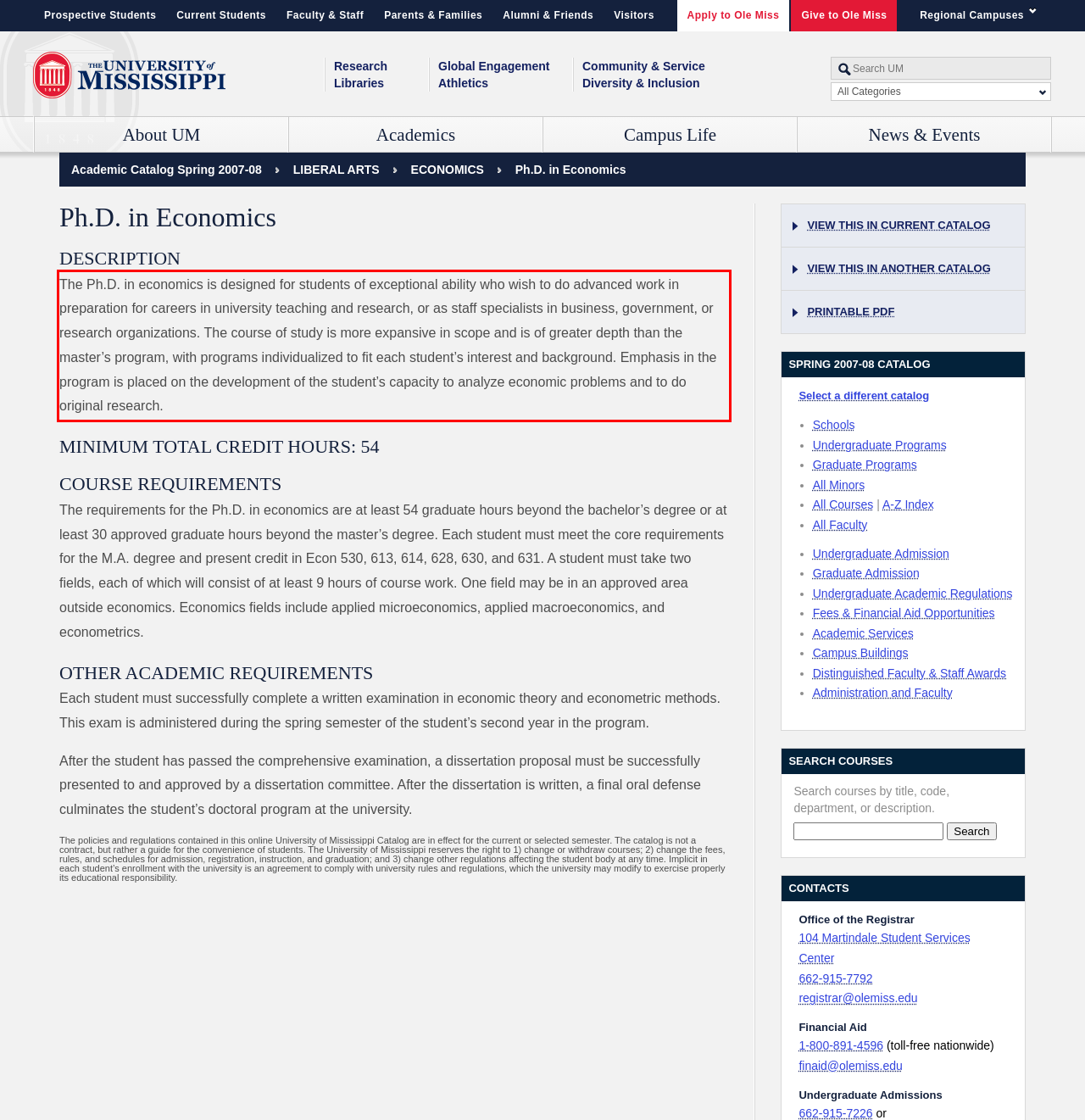Observe the screenshot of the webpage that includes a red rectangle bounding box. Conduct OCR on the content inside this red bounding box and generate the text.

The Ph.D. in economics is designed for students of exceptional ability who wish to do advanced work in preparation for careers in university teaching and research, or as staff specialists in business, government, or research organizations. The course of study is more expansive in scope and is of greater depth than the master’s program, with programs individualized to fit each student’s interest and background. Emphasis in the program is placed on the development of the student’s capacity to analyze economic problems and to do original research.